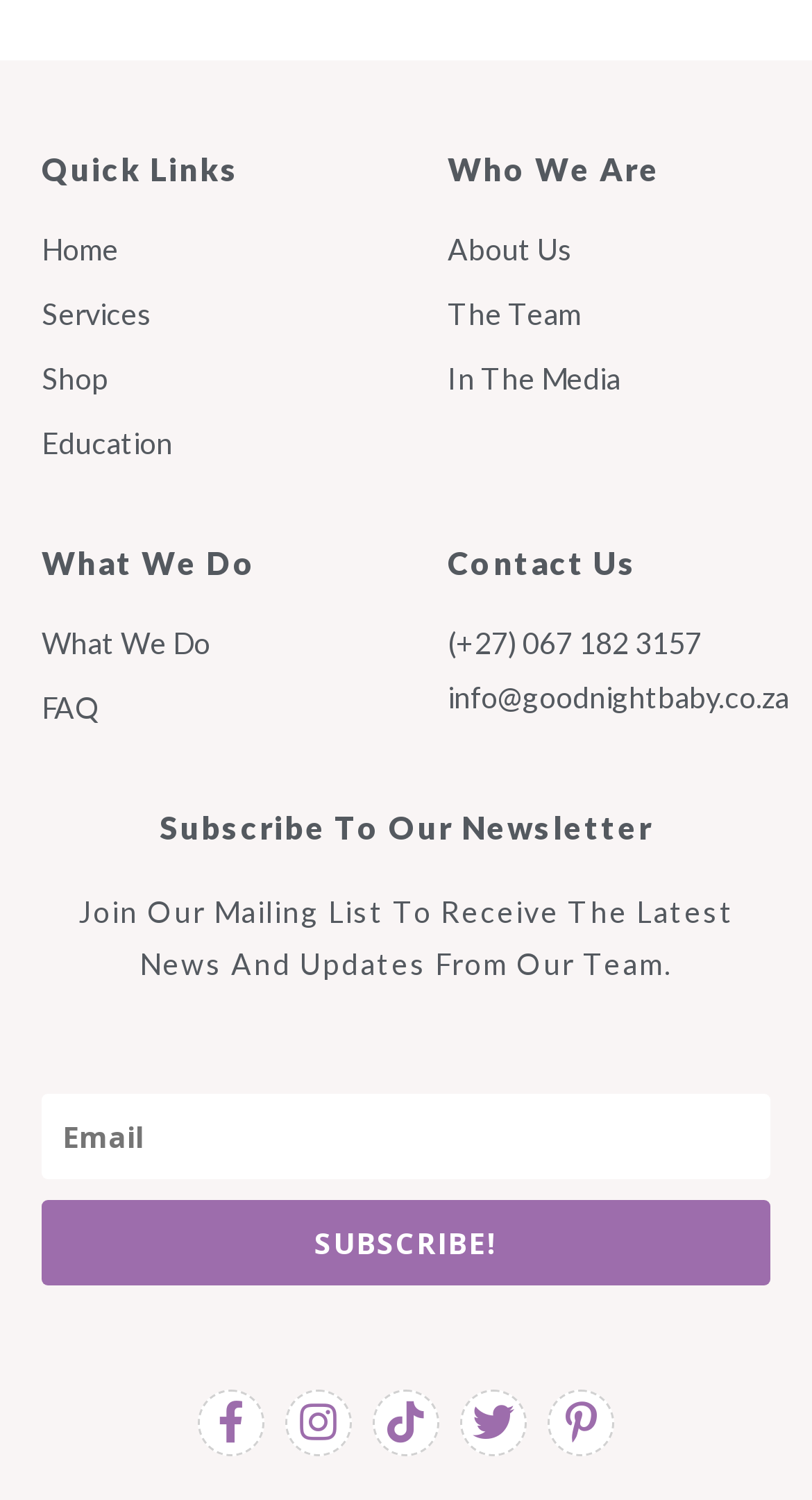Please specify the bounding box coordinates of the area that should be clicked to accomplish the following instruction: "Contact us via phone". The coordinates should consist of four float numbers between 0 and 1, i.e., [left, top, right, bottom].

[0.551, 0.414, 0.949, 0.444]